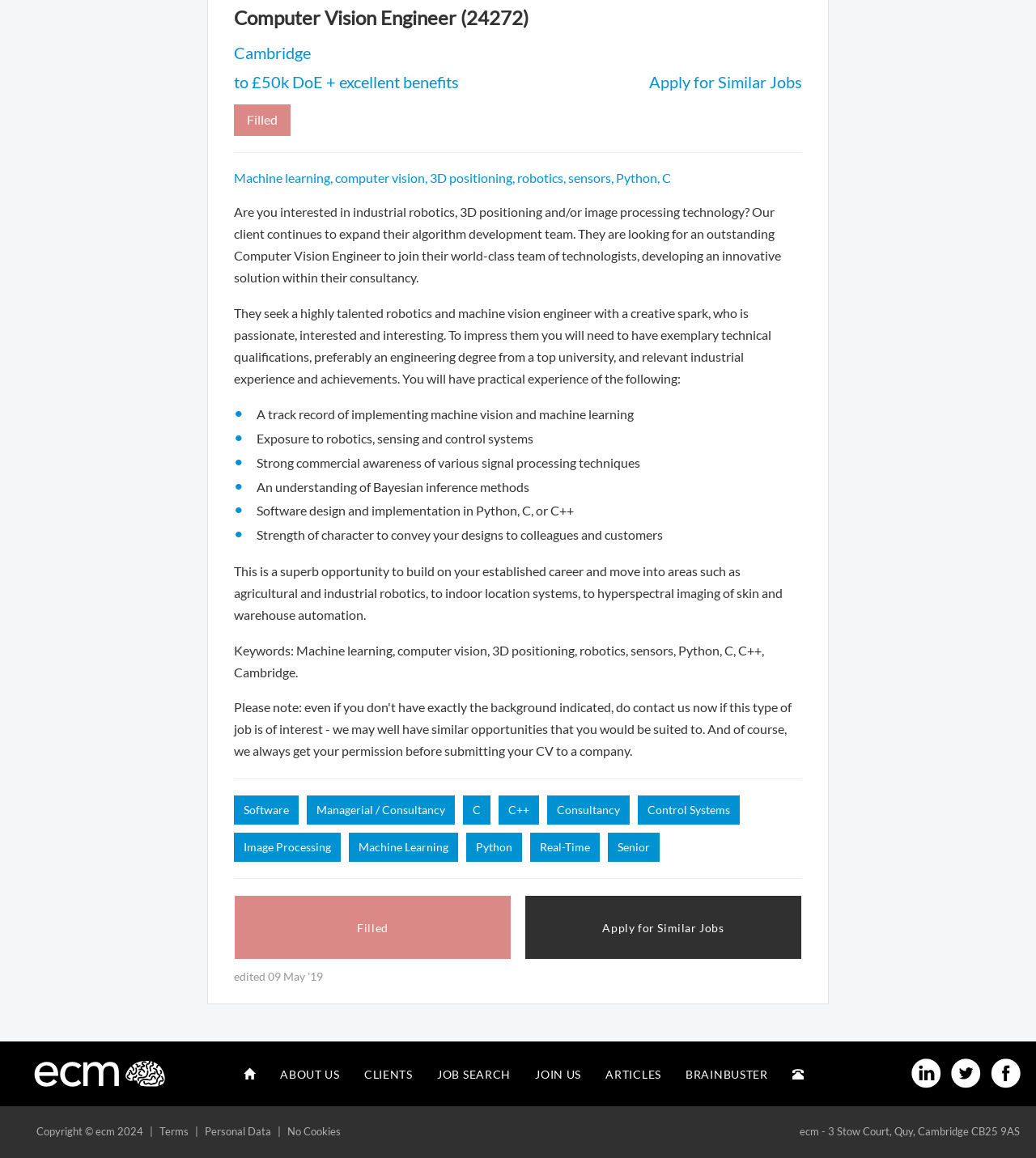Predict the bounding box coordinates of the UI element that matches this description: "Apply for Similar Jobs". The coordinates should be in the format [left, top, right, bottom] with each value between 0 and 1.

[0.506, 0.773, 0.774, 0.828]